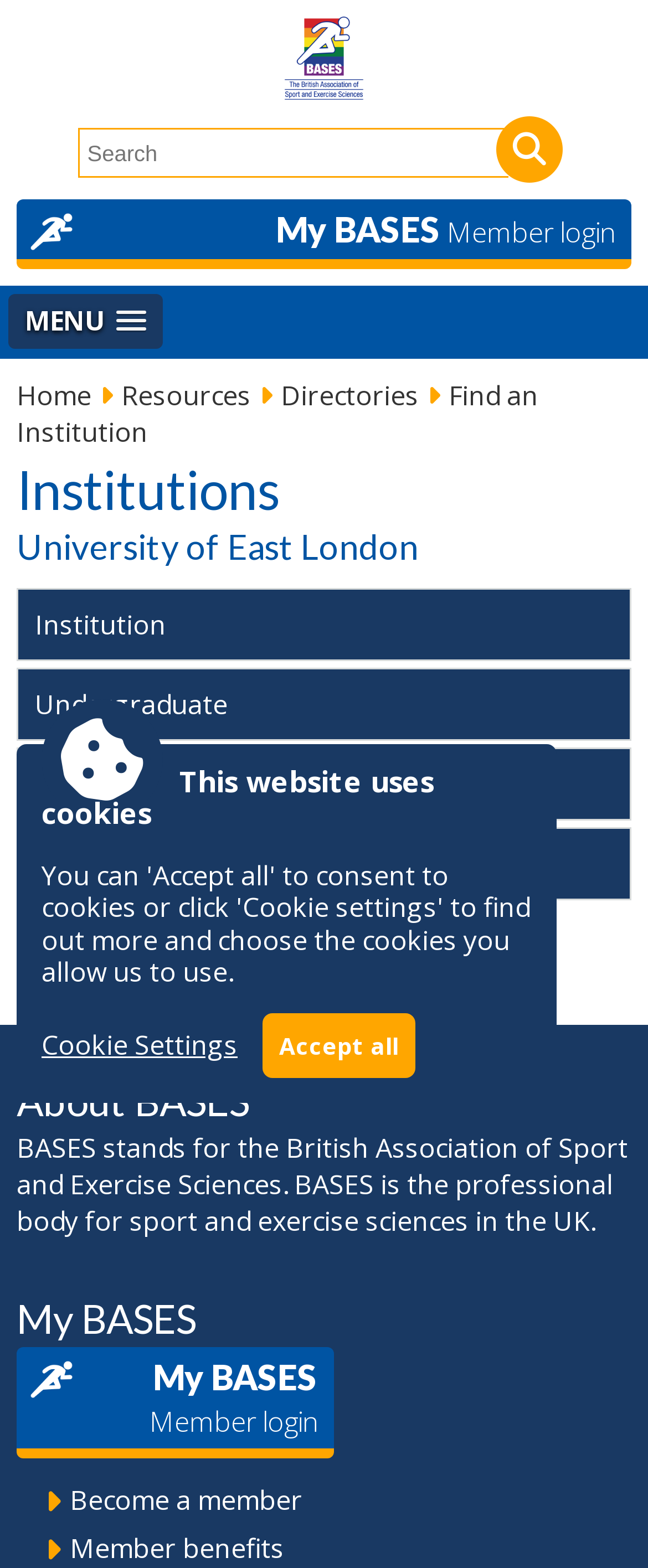Provide a thorough description of this webpage.

The webpage is about Institutions on the BASES (British Association of Sport and Exercise Sciences) website. At the top, there is a logo of BASES, accompanied by a link to the BASES homepage. Next to the logo, there is a search box with a magnifying glass icon. 

Below the search box, there are several links, including "My BASES Member login", "MENU" which has a dropdown menu, "Home", "Resources", "Directories", and "Find an Institution". 

The main content of the page is divided into sections. The first section is headed by "Institutions" and lists "University of East London" as an institution. Below this, there are links to "Institution", "Undergraduate", "Postgraduate", "Courses", and "BACK TO INSTITUTIONS". 

The next section is headed by "About BASES" and provides a brief description of what BASES stands for and its role in the UK. 

The following section is headed by "My BASES" and has links to "My BASES Member login" and other related pages. 

At the bottom of the page, there are links to "Become a member", "Member benefits", and a notice about the website's use of cookies, along with a "Cookie Settings" link and an "Accept all" button.